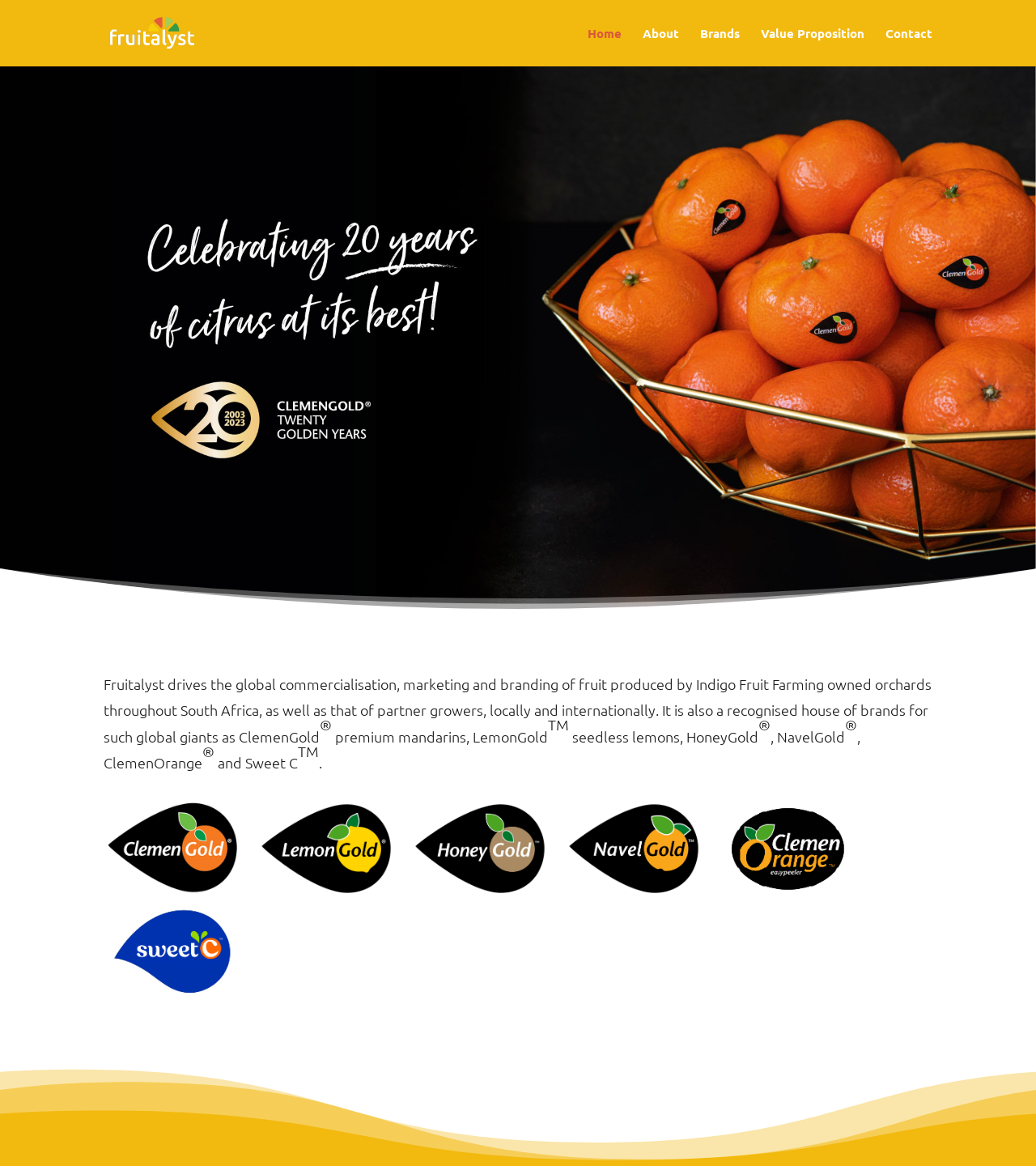How many brands are mentioned on the webpage? Using the information from the screenshot, answer with a single word or phrase.

6